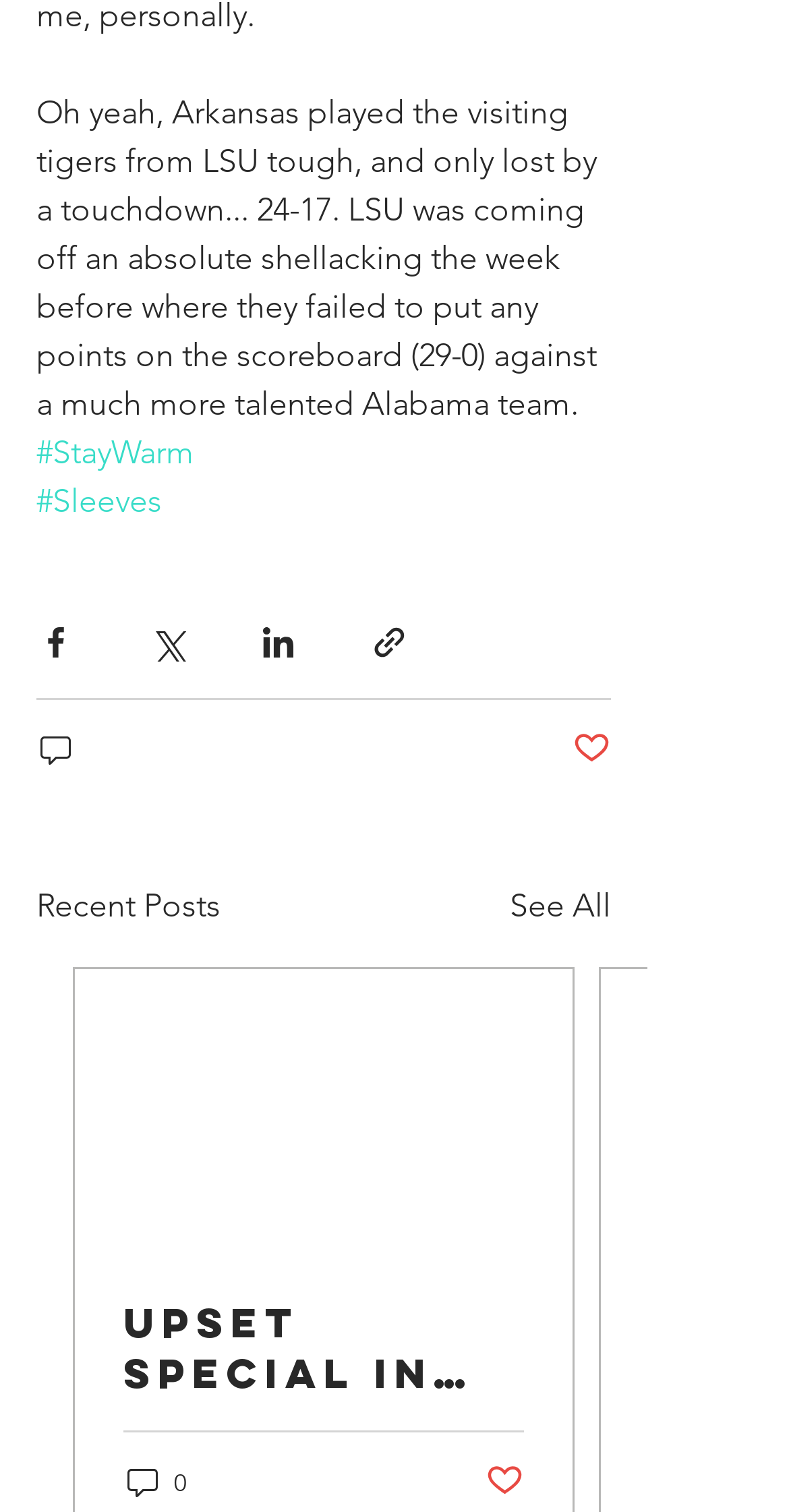With reference to the image, please provide a detailed answer to the following question: What is the topic of the first post?

I read the text of the first post, which mentions 'Arkansas played the visiting tigers from LSU tough, and only lost by a touchdown... 24-17.' Therefore, the topic of the first post is the Arkansas vs LSU game.